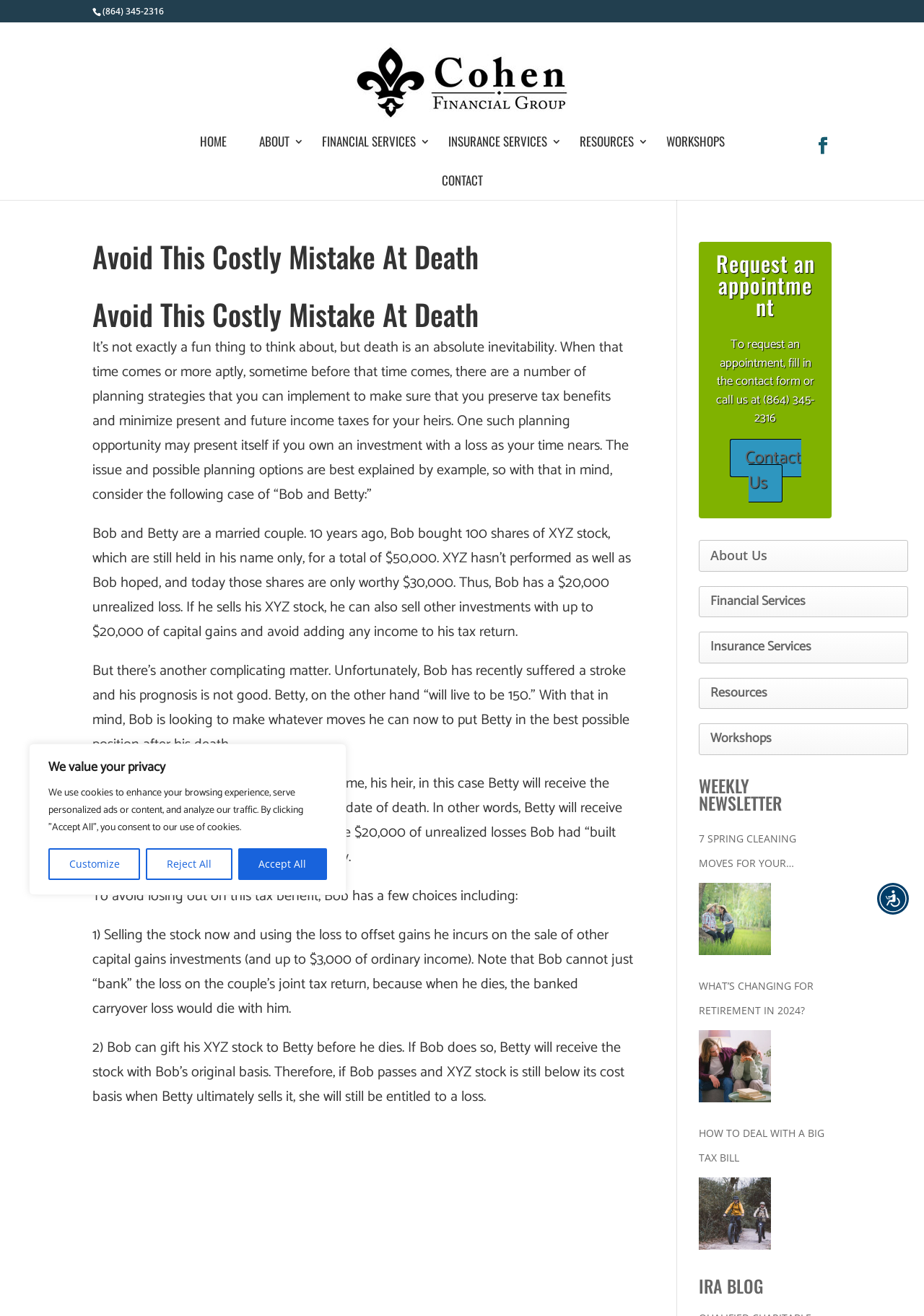Please find the bounding box coordinates for the clickable element needed to perform this instruction: "Click the 'HOME' link".

[0.2, 0.093, 0.261, 0.122]